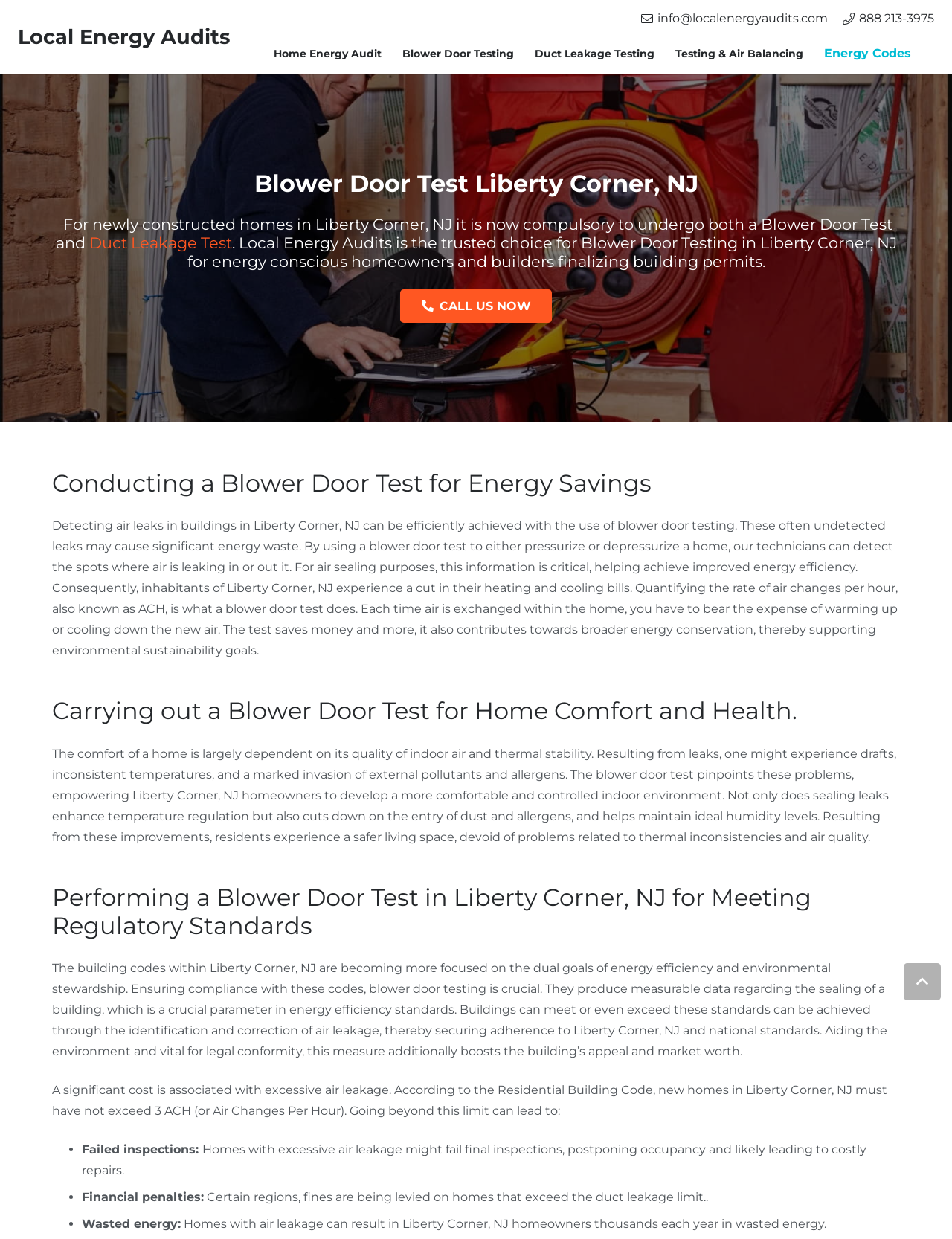Locate the bounding box coordinates of the area that needs to be clicked to fulfill the following instruction: "Get a quote by clicking 'CALL US NOW'". The coordinates should be in the format of four float numbers between 0 and 1, namely [left, top, right, bottom].

[0.42, 0.234, 0.58, 0.261]